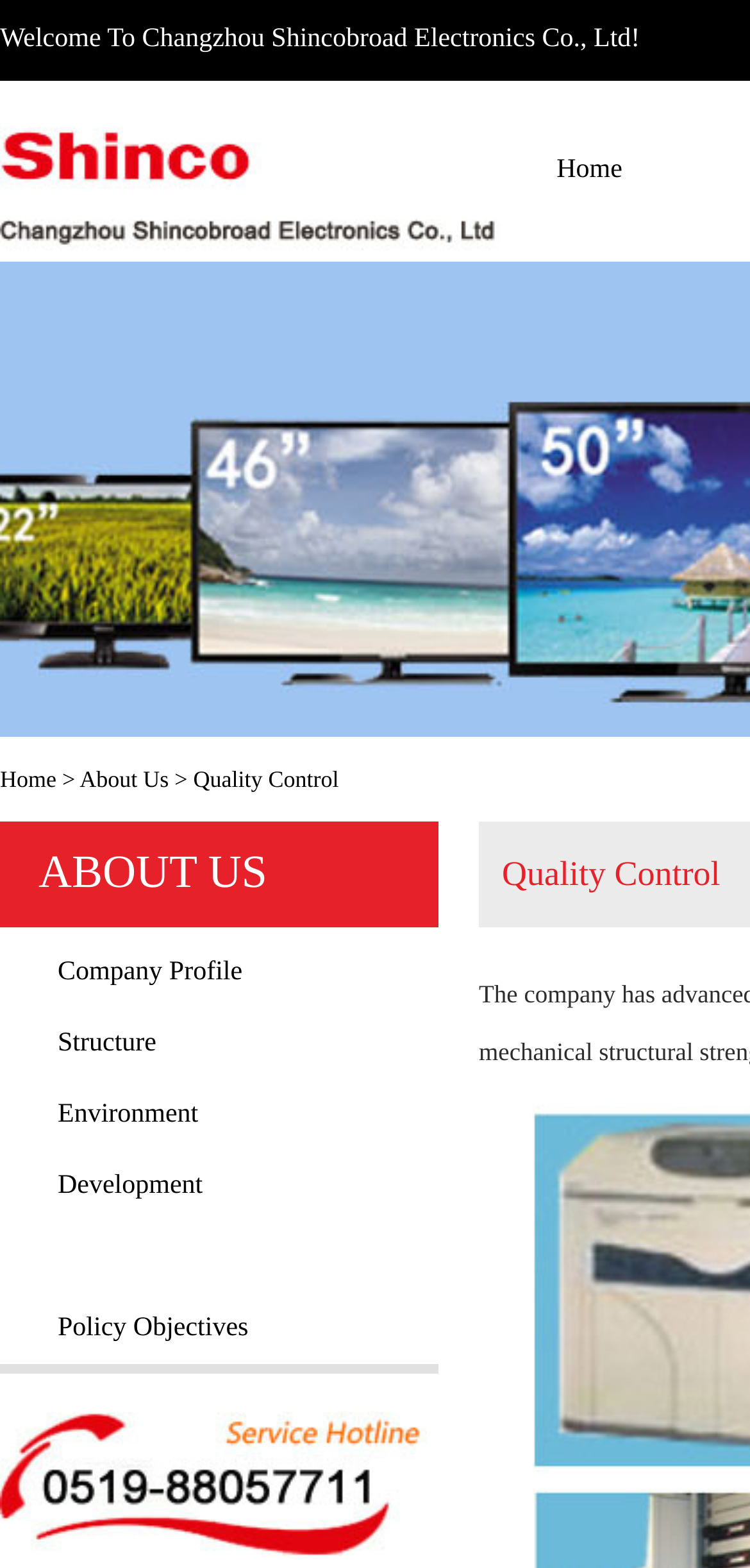What is the layout of the webpage?
Based on the image, provide your answer in one word or phrase.

Header, navigation, content, footer